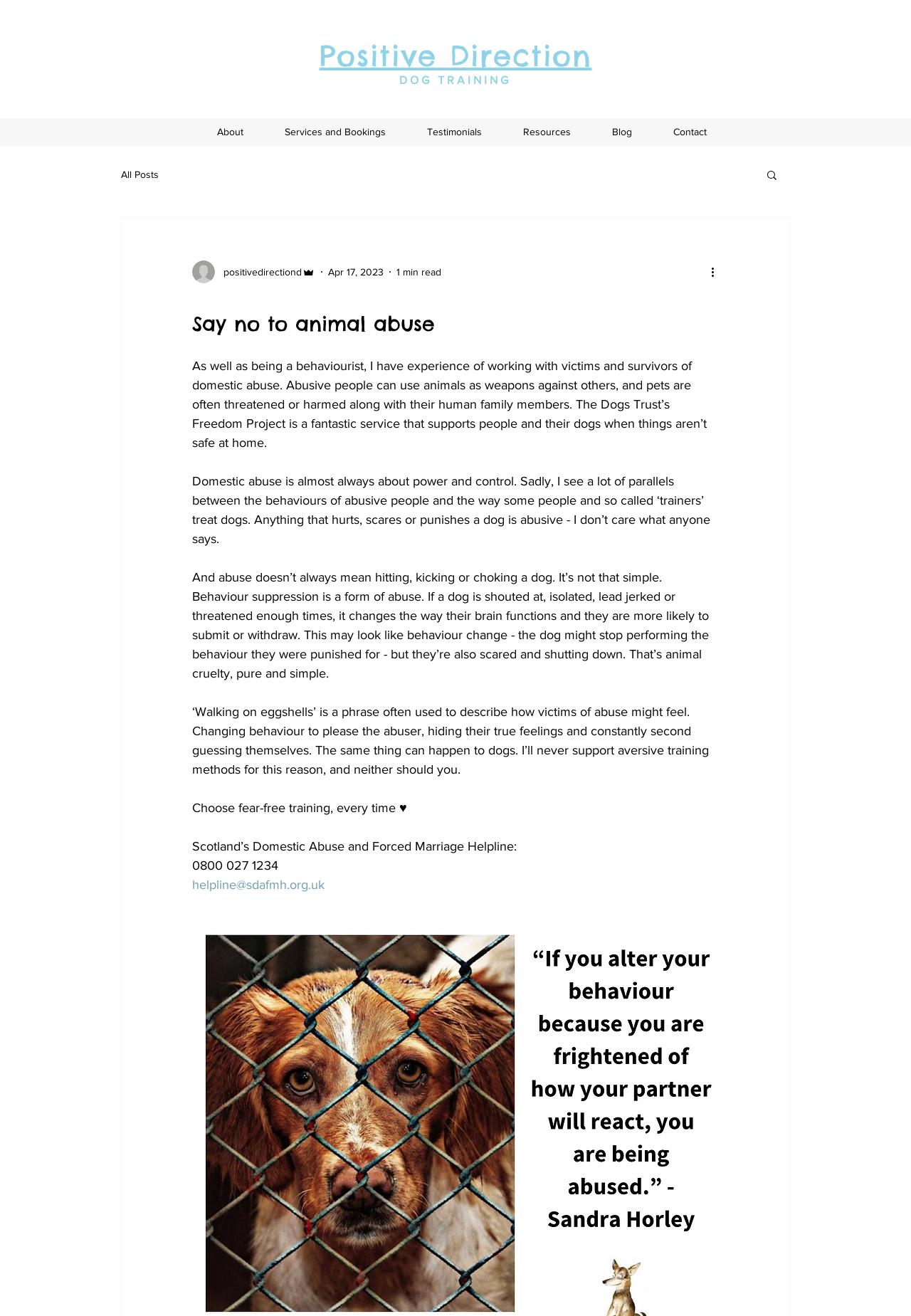What is the website about?
Offer a detailed and full explanation in response to the question.

Based on the content of the webpage, it appears to be about animal abuse, specifically the connection between domestic abuse and animal abuse, and the importance of fear-free training methods.